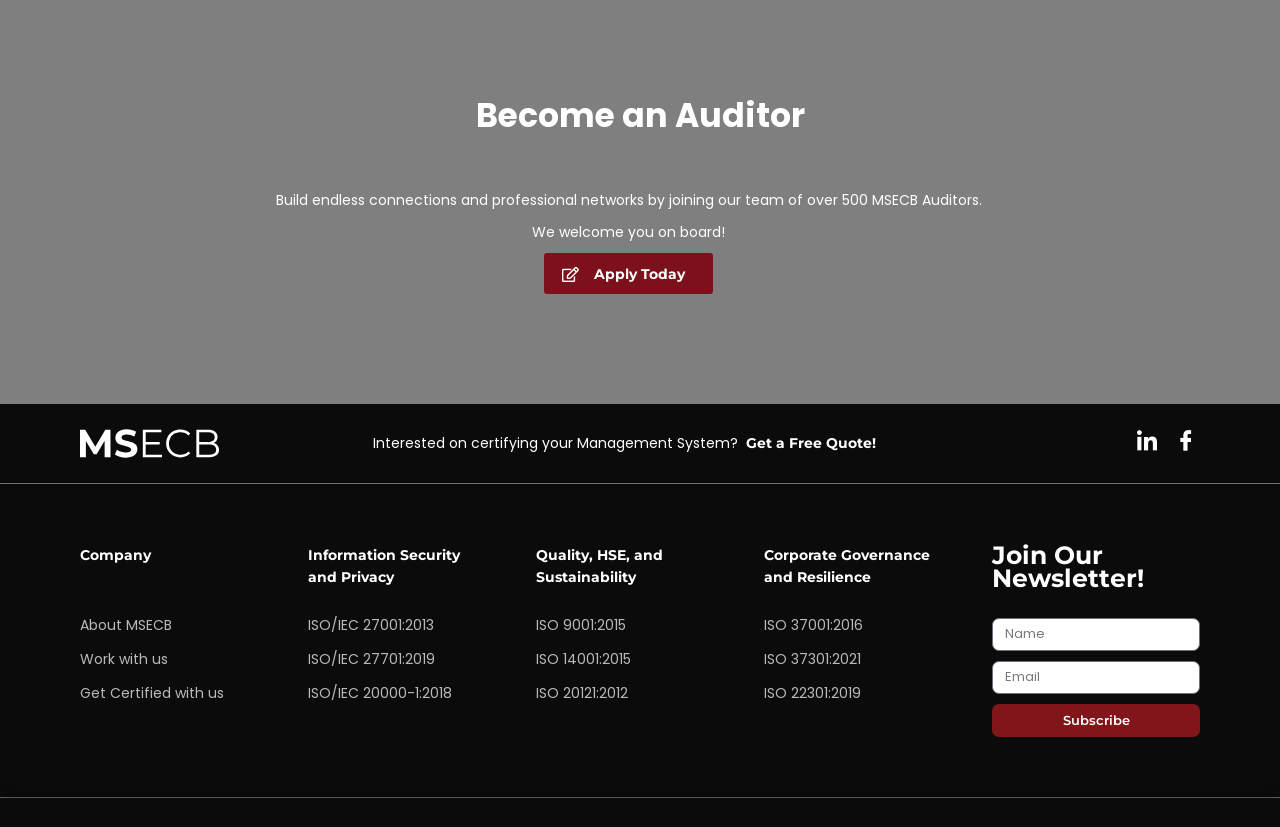Can you determine the bounding box coordinates of the area that needs to be clicked to fulfill the following instruction: "Get Certified with us"?

[0.062, 0.826, 0.175, 0.85]